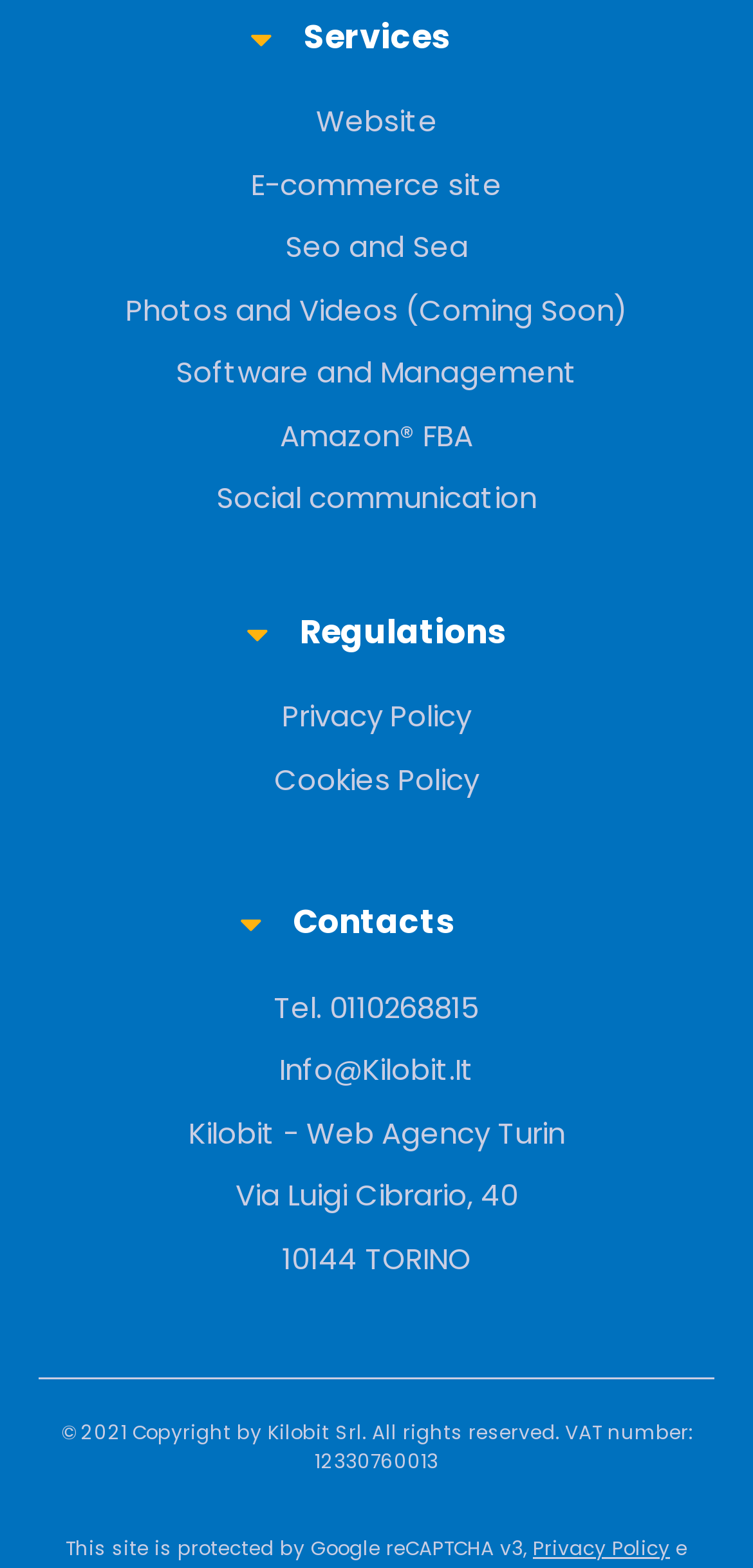Locate the bounding box coordinates of the element you need to click to accomplish the task described by this instruction: "Learn about Software and Management".

[0.051, 0.225, 0.949, 0.252]